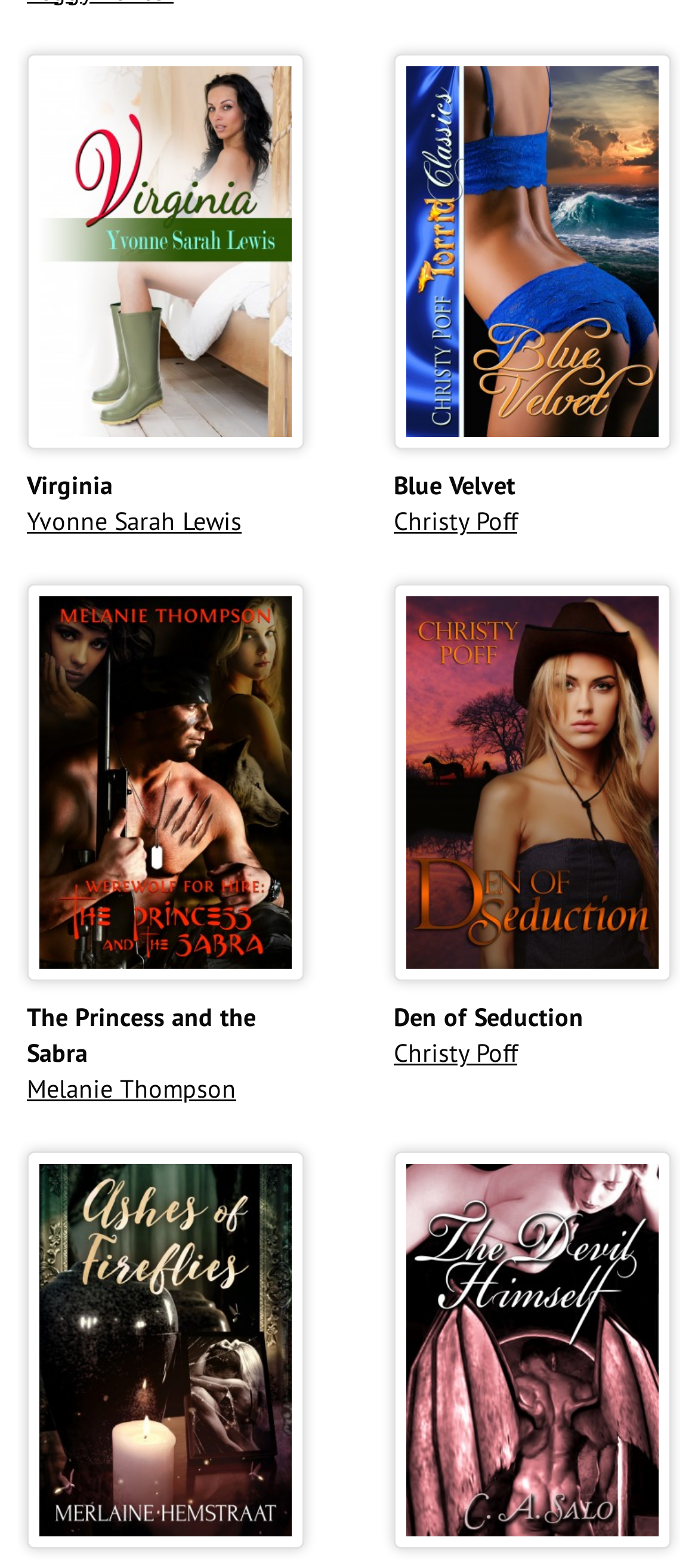Find the bounding box coordinates of the clickable element required to execute the following instruction: "Explore the Plant a Forest project". Provide the coordinates as four float numbers between 0 and 1, i.e., [left, top, right, bottom].

None